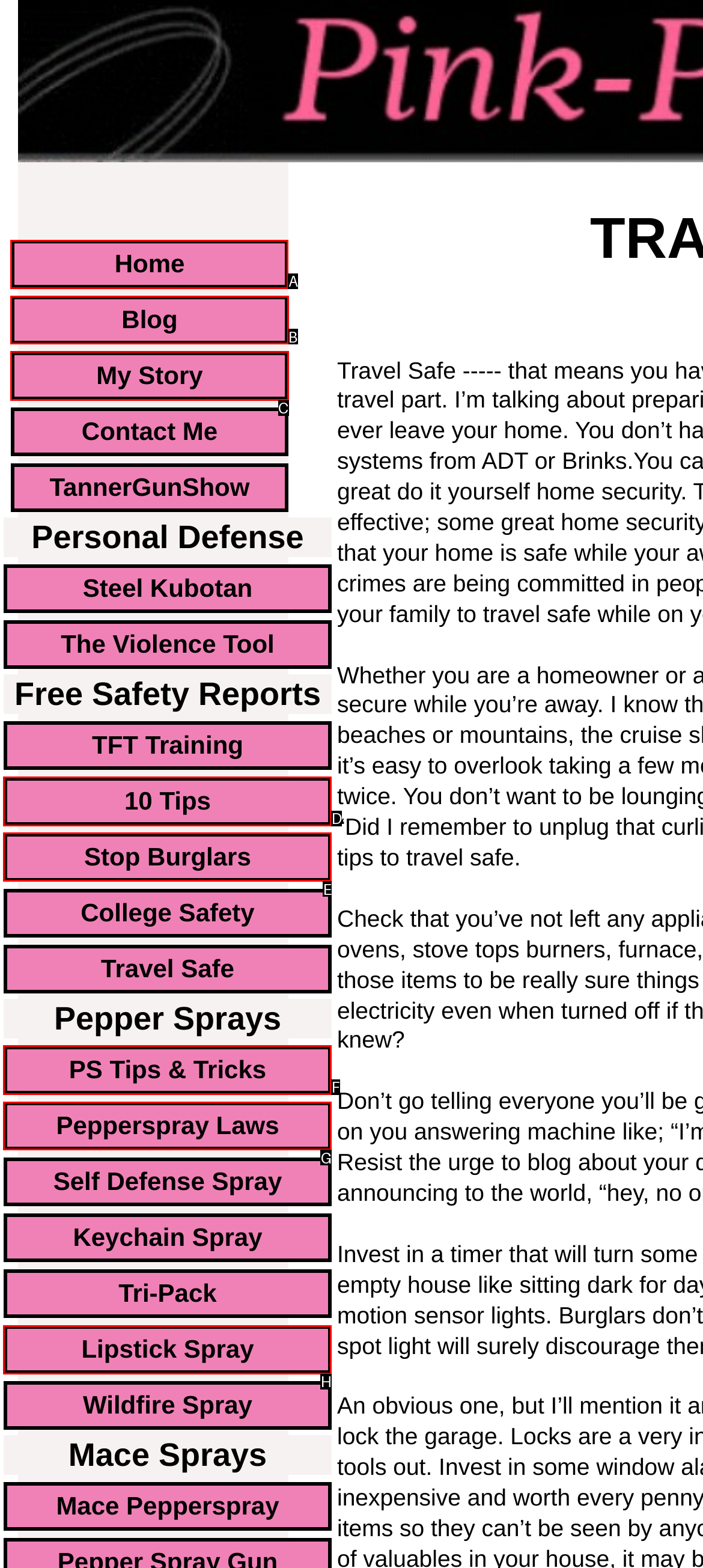Select the appropriate HTML element to click for the following task: go to home page
Answer with the letter of the selected option from the given choices directly.

A